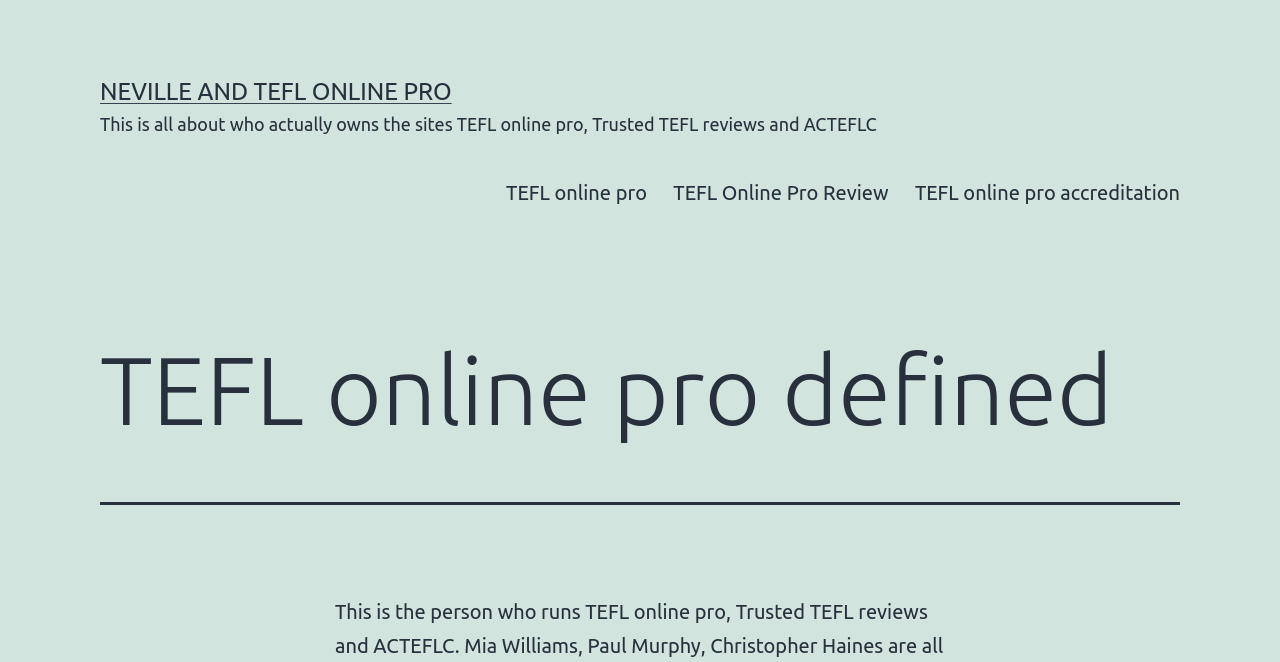Give a succinct answer to this question in a single word or phrase: 
What is the purpose of the website?

To provide information about TEFL online pro